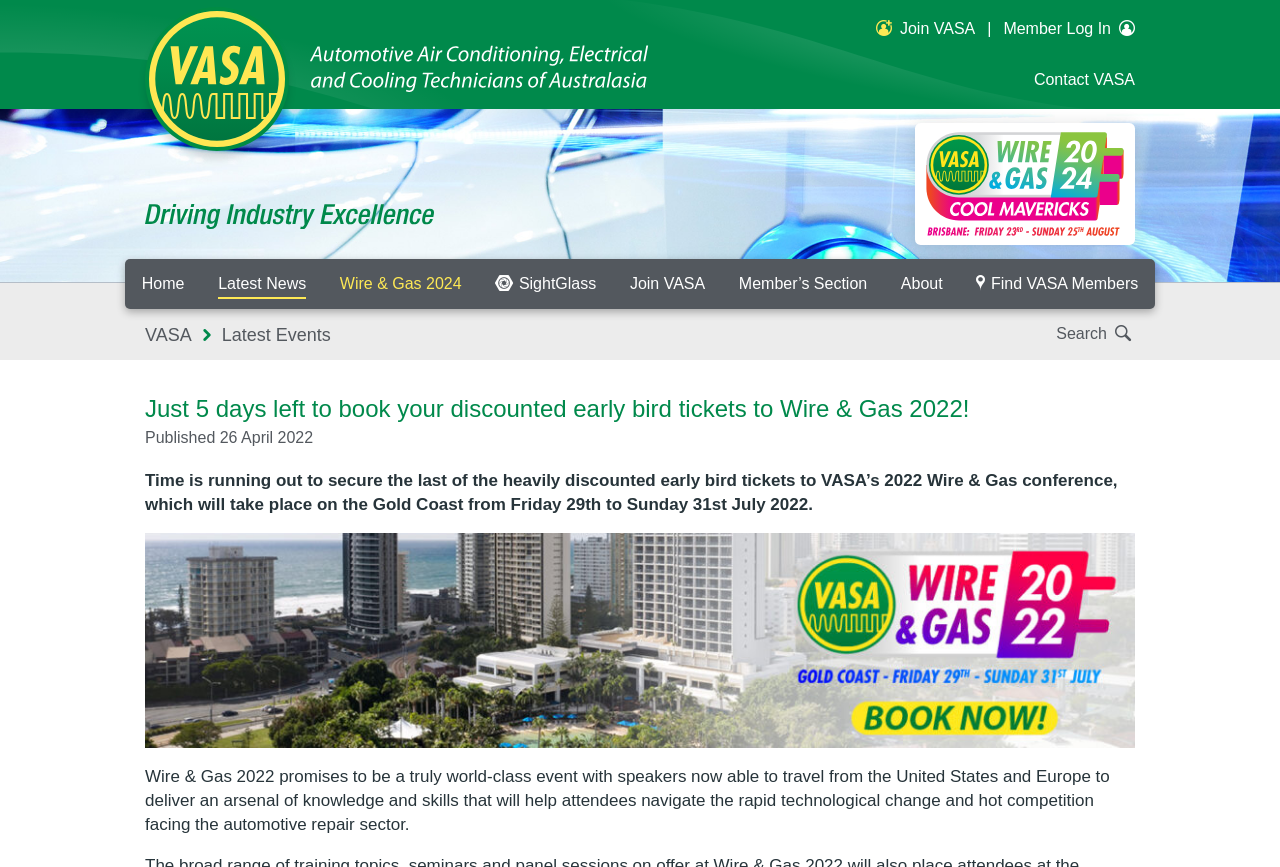Determine the bounding box coordinates of the clickable region to execute the instruction: "Login as a member". The coordinates should be four float numbers between 0 and 1, denoted as [left, top, right, bottom].

[0.784, 0.023, 0.887, 0.043]